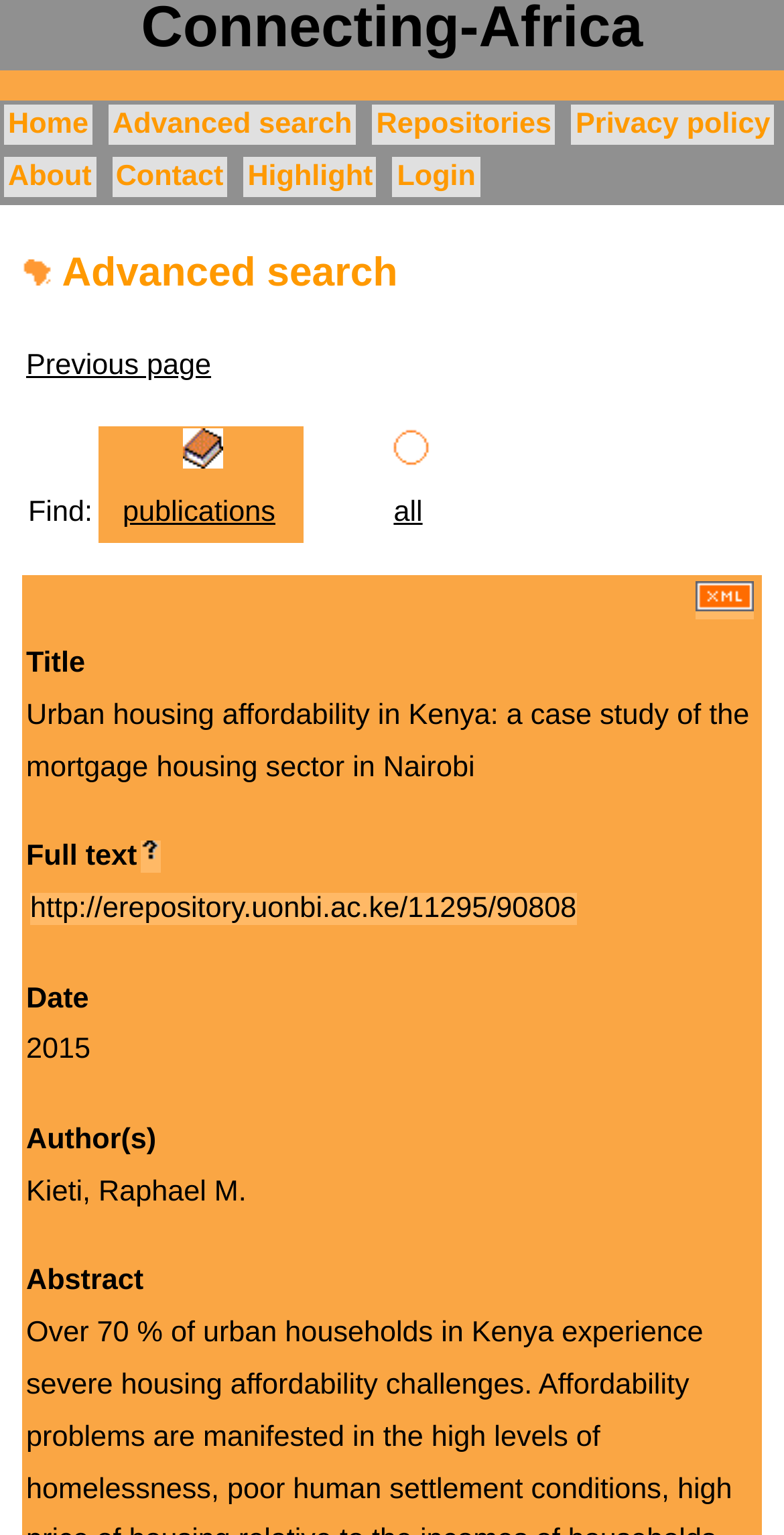Highlight the bounding box coordinates of the element that should be clicked to carry out the following instruction: "Search for publications". The coordinates must be given as four float numbers ranging from 0 to 1, i.e., [left, top, right, bottom].

[0.033, 0.278, 0.121, 0.354]